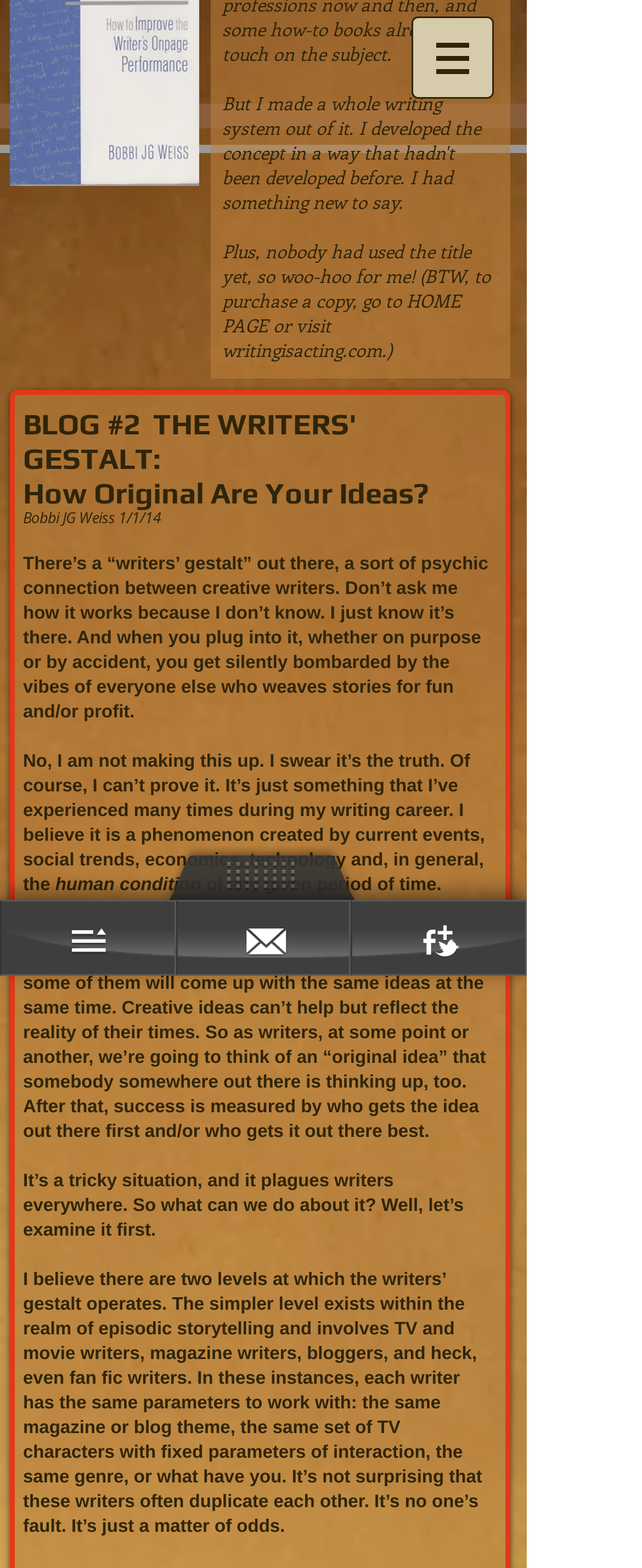Provide a short answer to the following question with just one word or phrase: What is the topic of the blog post?

Writers' gestalt